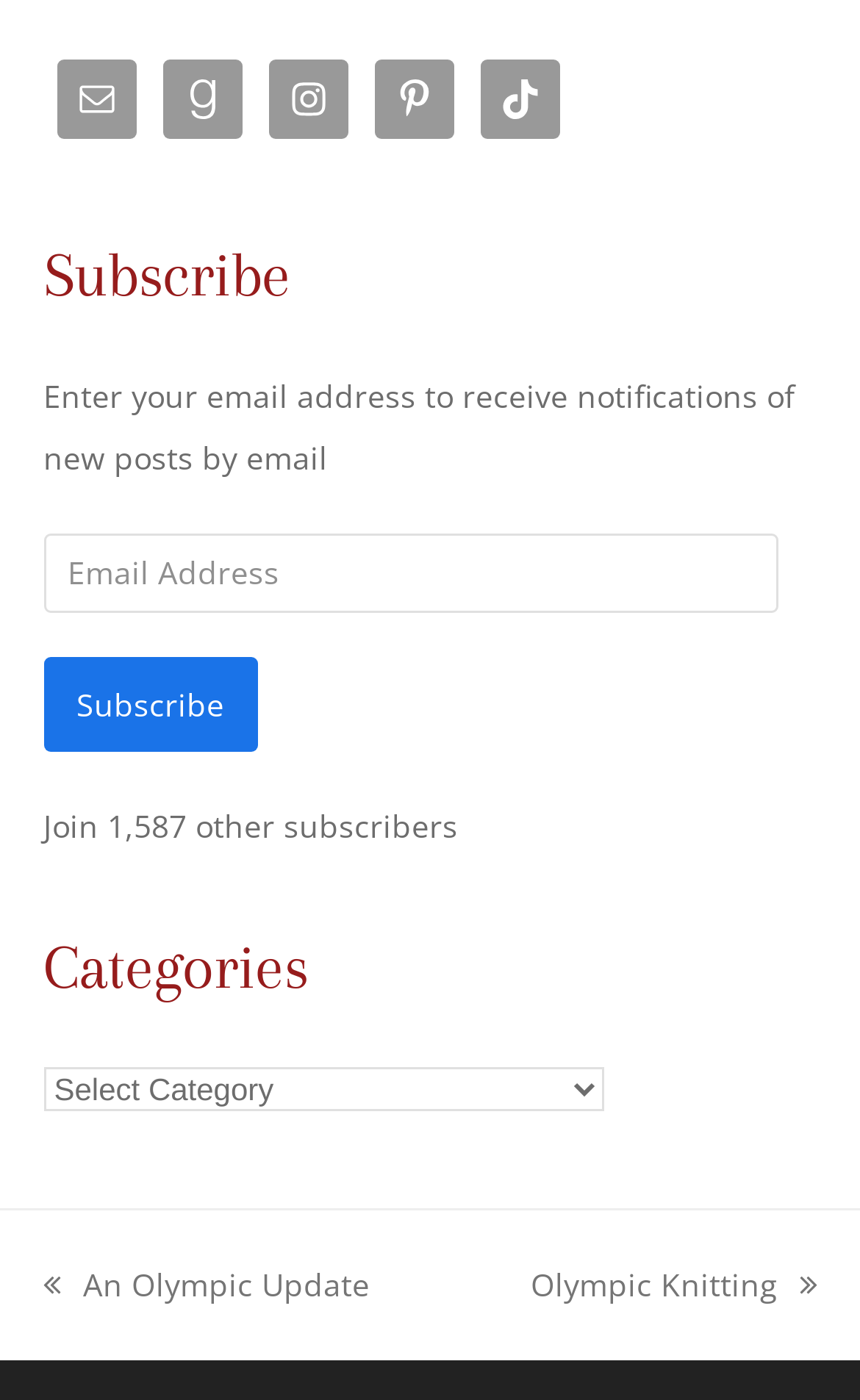Is the categories dropdown expanded?
Look at the image and provide a short answer using one word or a phrase.

No